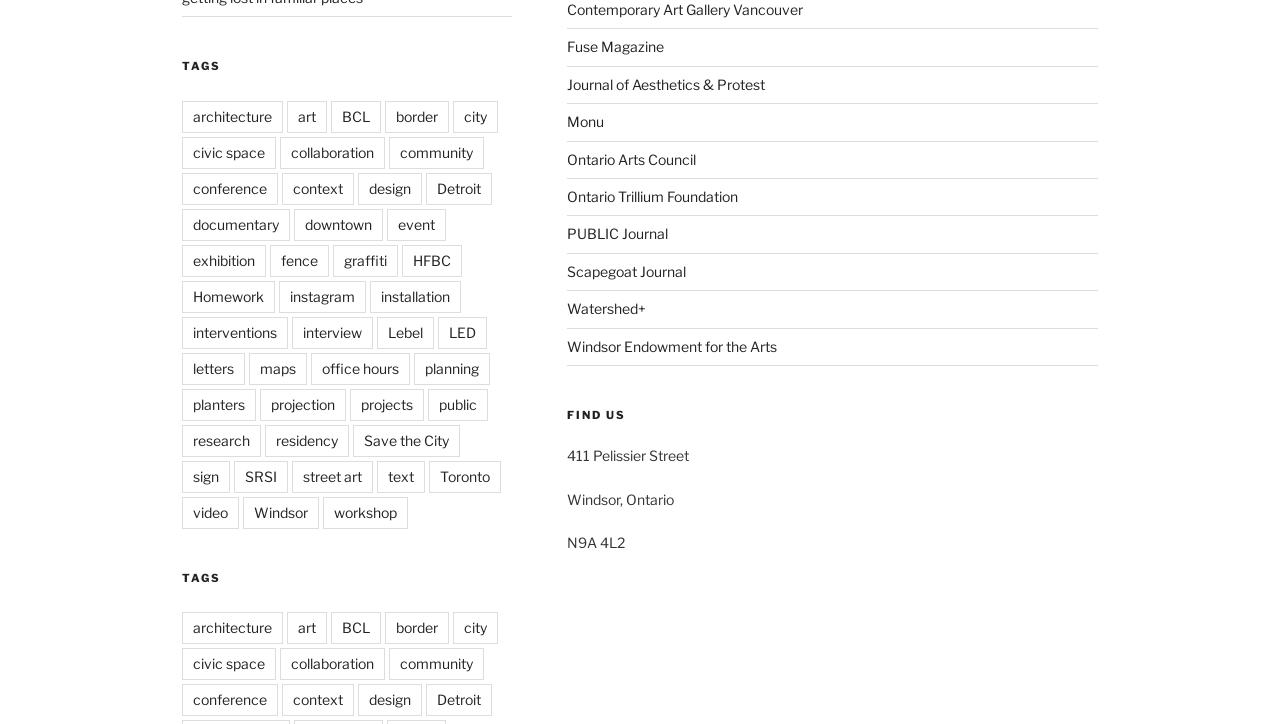From the webpage screenshot, predict the bounding box of the UI element that matches this description: "Contemporary Art Gallery Vancouver".

[0.443, 0.001, 0.627, 0.025]